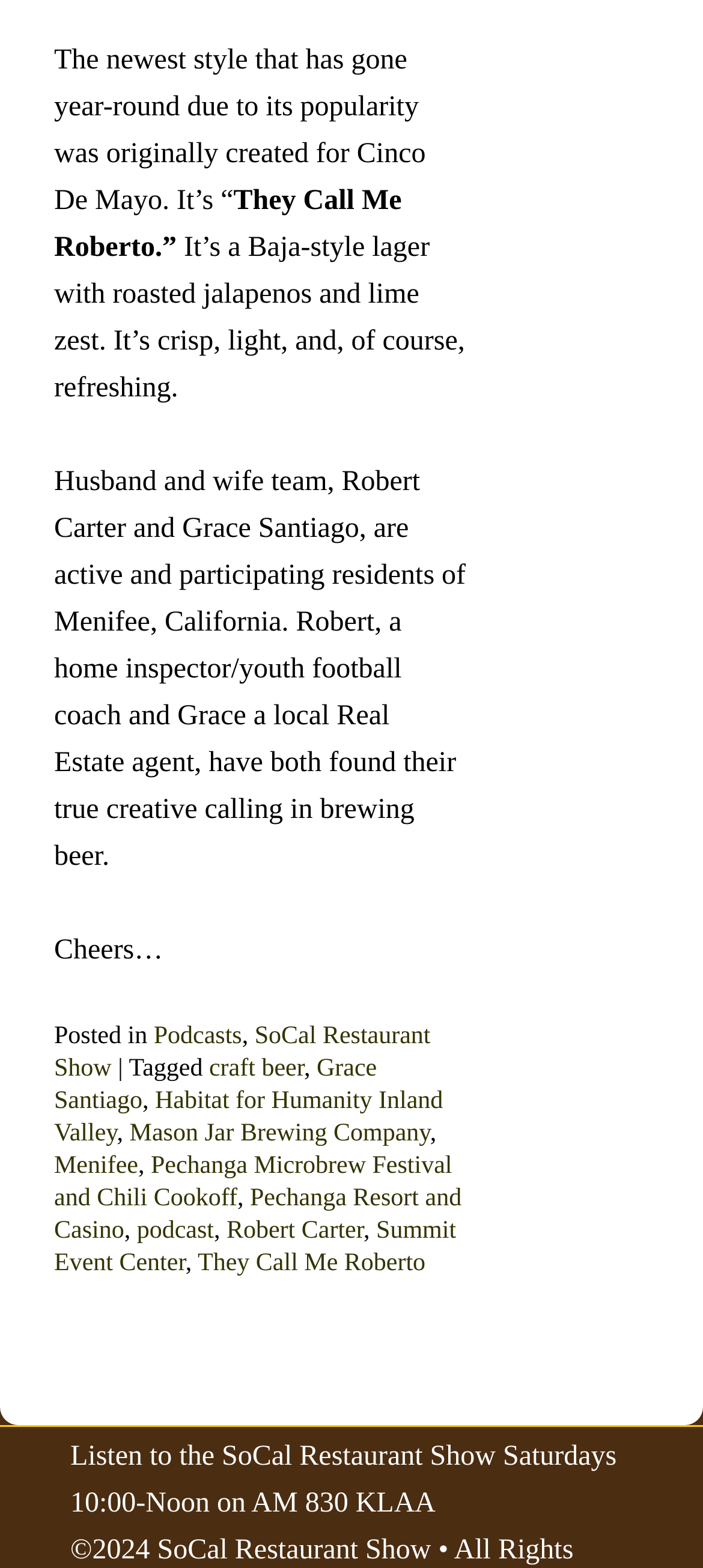Identify the bounding box coordinates for the UI element described as follows: They Call Me Roberto. Use the format (top-left x, top-left y, bottom-right x, bottom-right y) and ensure all values are floating point numbers between 0 and 1.

[0.281, 0.797, 0.605, 0.815]